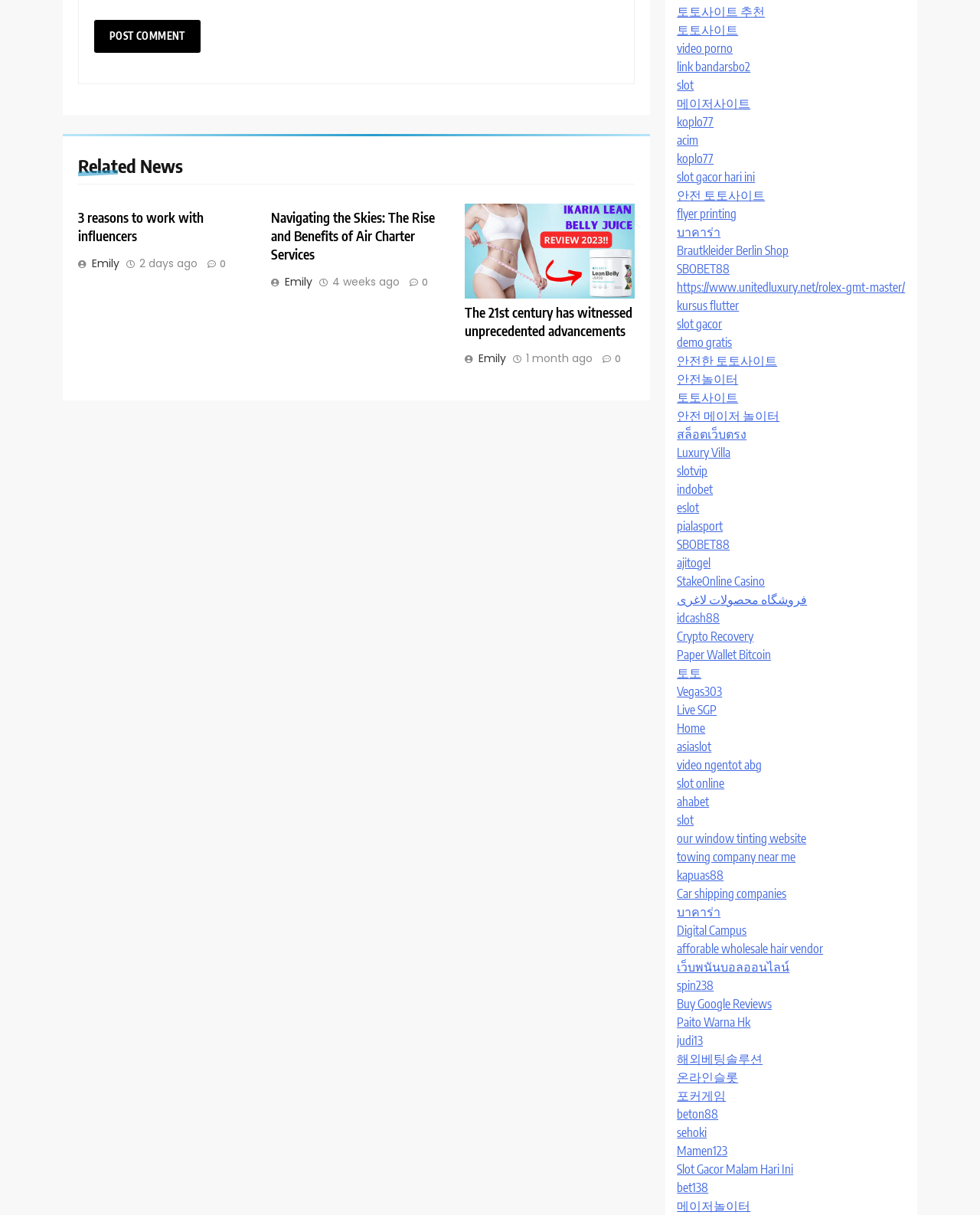Respond with a single word or phrase for the following question: 
How many links are listed at the bottom of the webpage?

40